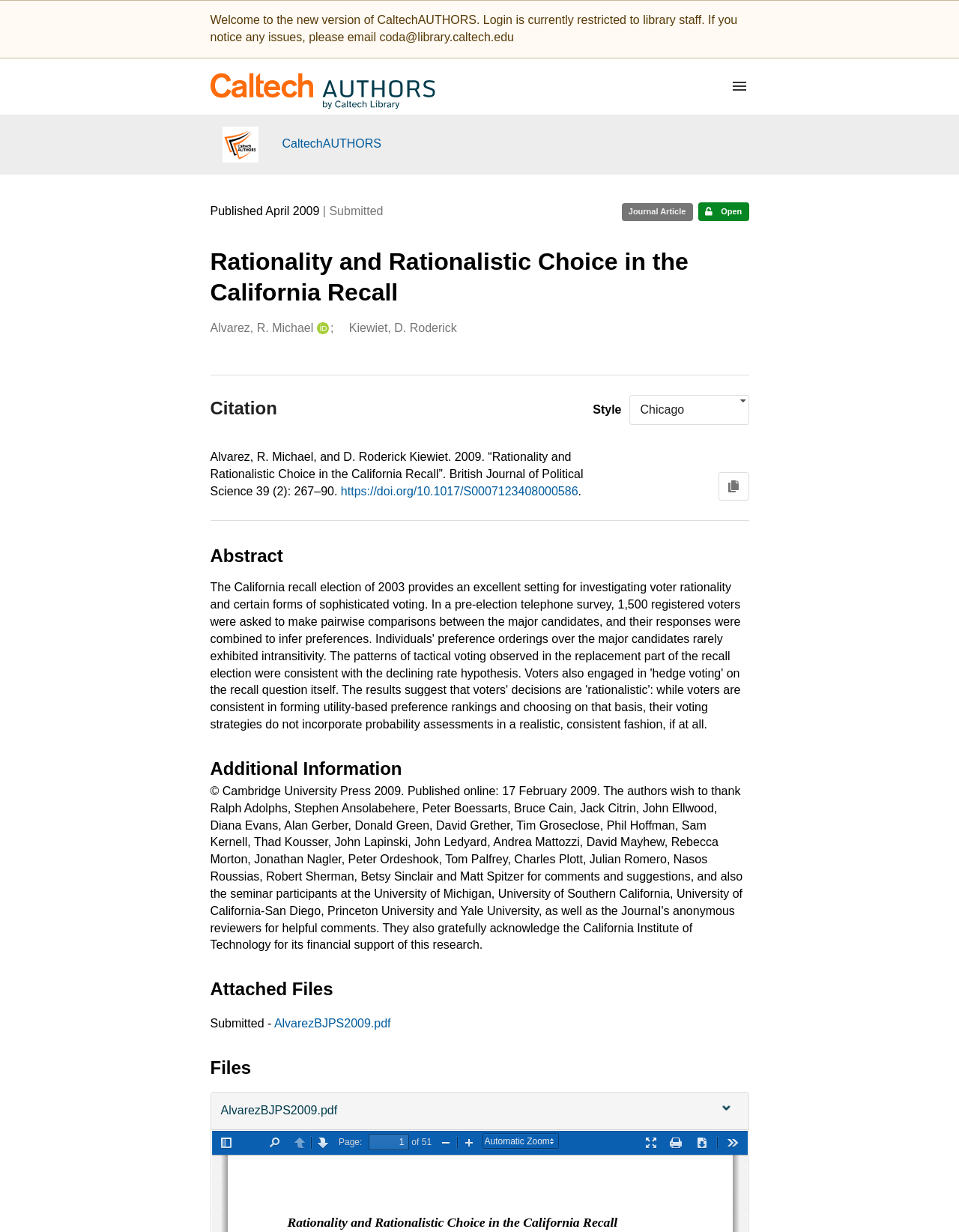Please find the bounding box coordinates of the element that needs to be clicked to perform the following instruction: "View the publication details". The bounding box coordinates should be four float numbers between 0 and 1, represented as [left, top, right, bottom].

[0.219, 0.145, 0.781, 0.189]